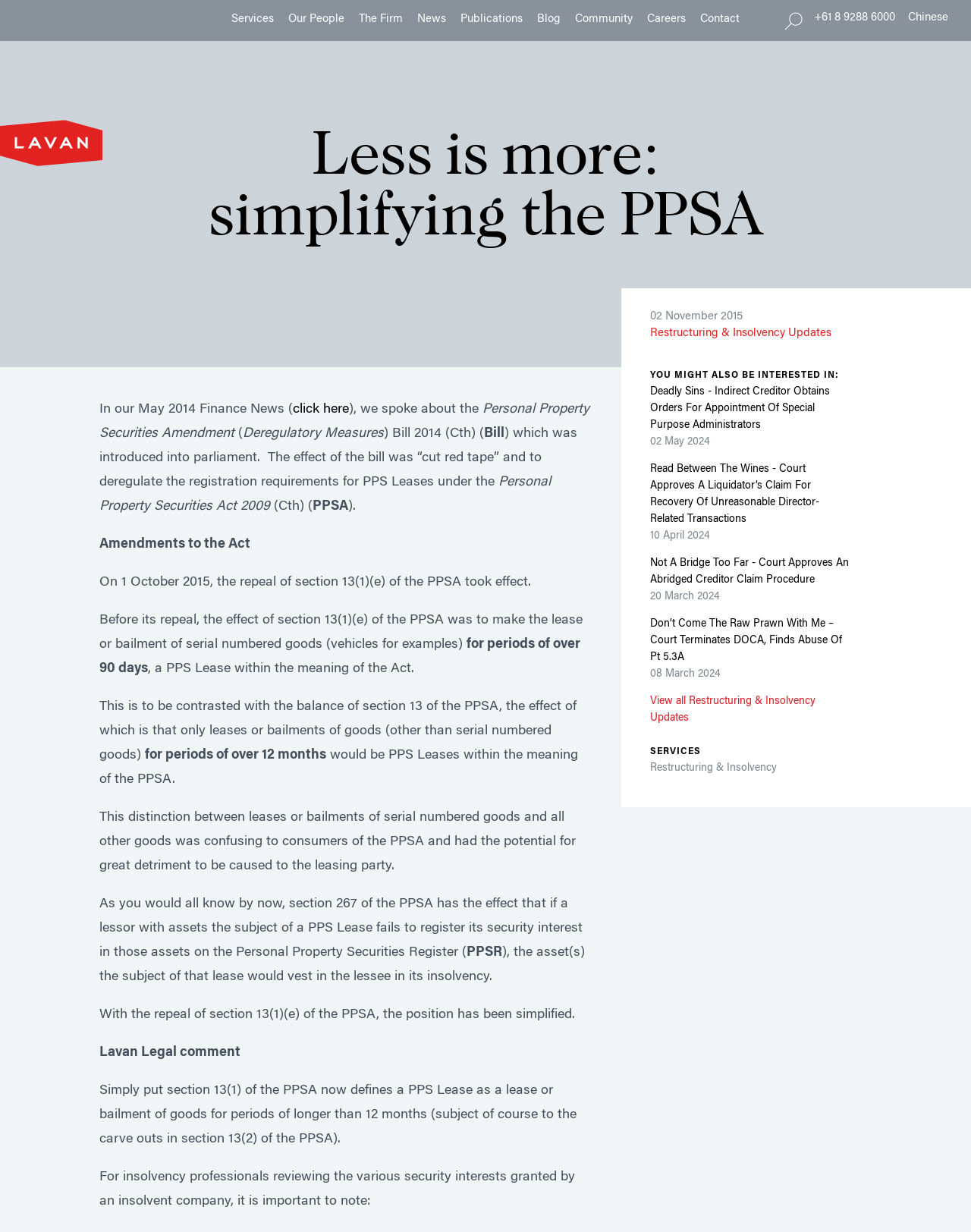What is the name of the law firm?
Utilize the information in the image to give a detailed answer to the question.

The name of the law firm can be determined by looking at the top of the webpage, where it says 'Less is more: simplifying the PPSA | Lavan'. This indicates that the webpage is from the law firm Lavan.